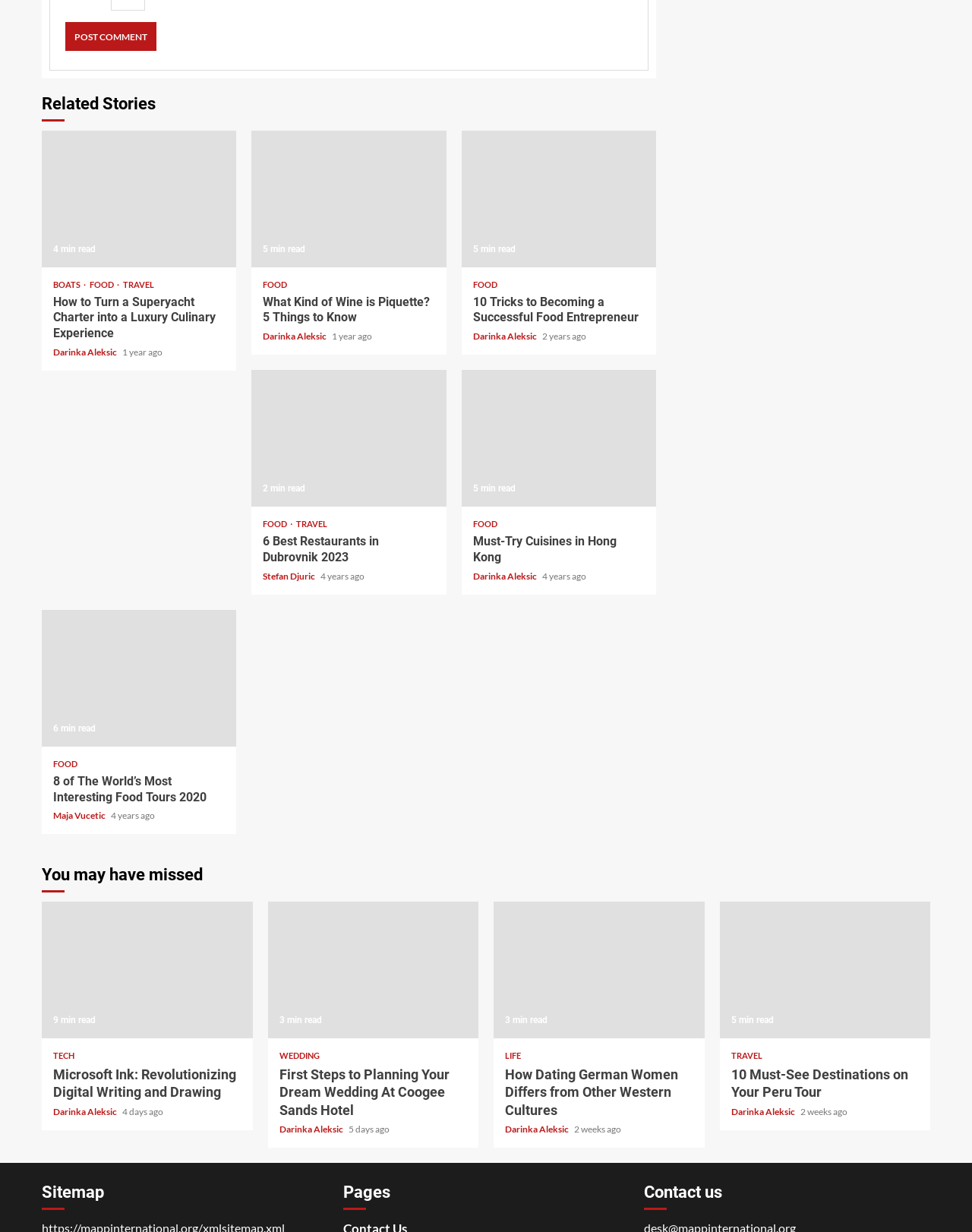Predict the bounding box coordinates for the UI element described as: "Travel". The coordinates should be four float numbers between 0 and 1, presented as [left, top, right, bottom].

[0.752, 0.853, 0.784, 0.86]